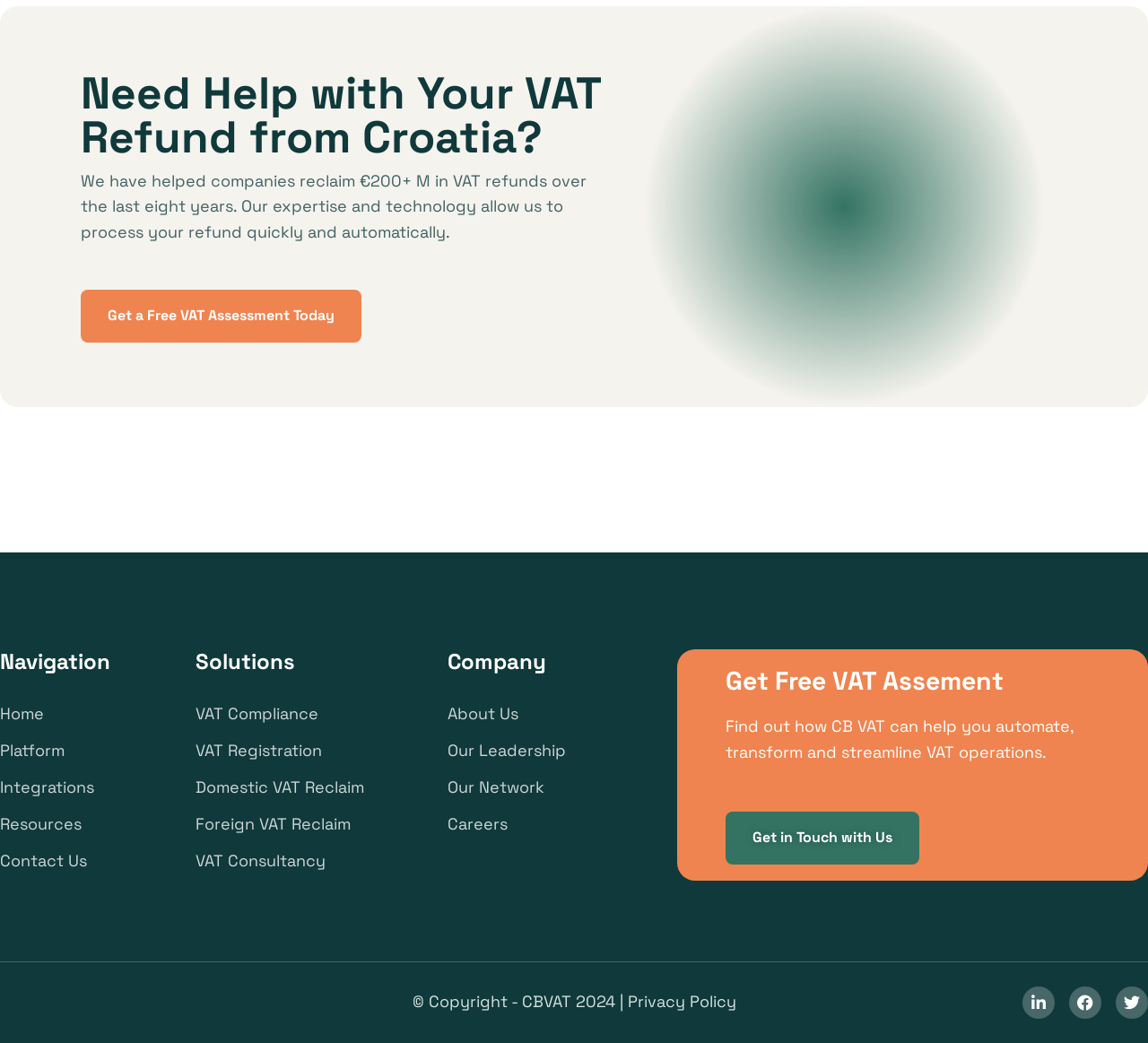Look at the image and answer the question in detail:
What is the purpose of the 'Get a Free VAT Assessment Today' link?

The purpose of the 'Get a Free VAT Assessment Today' link is to allow users to get a free VAT assessment, as indicated by the link's text and its position below the heading 'Need Help with Your VAT Refund from Croatia?'